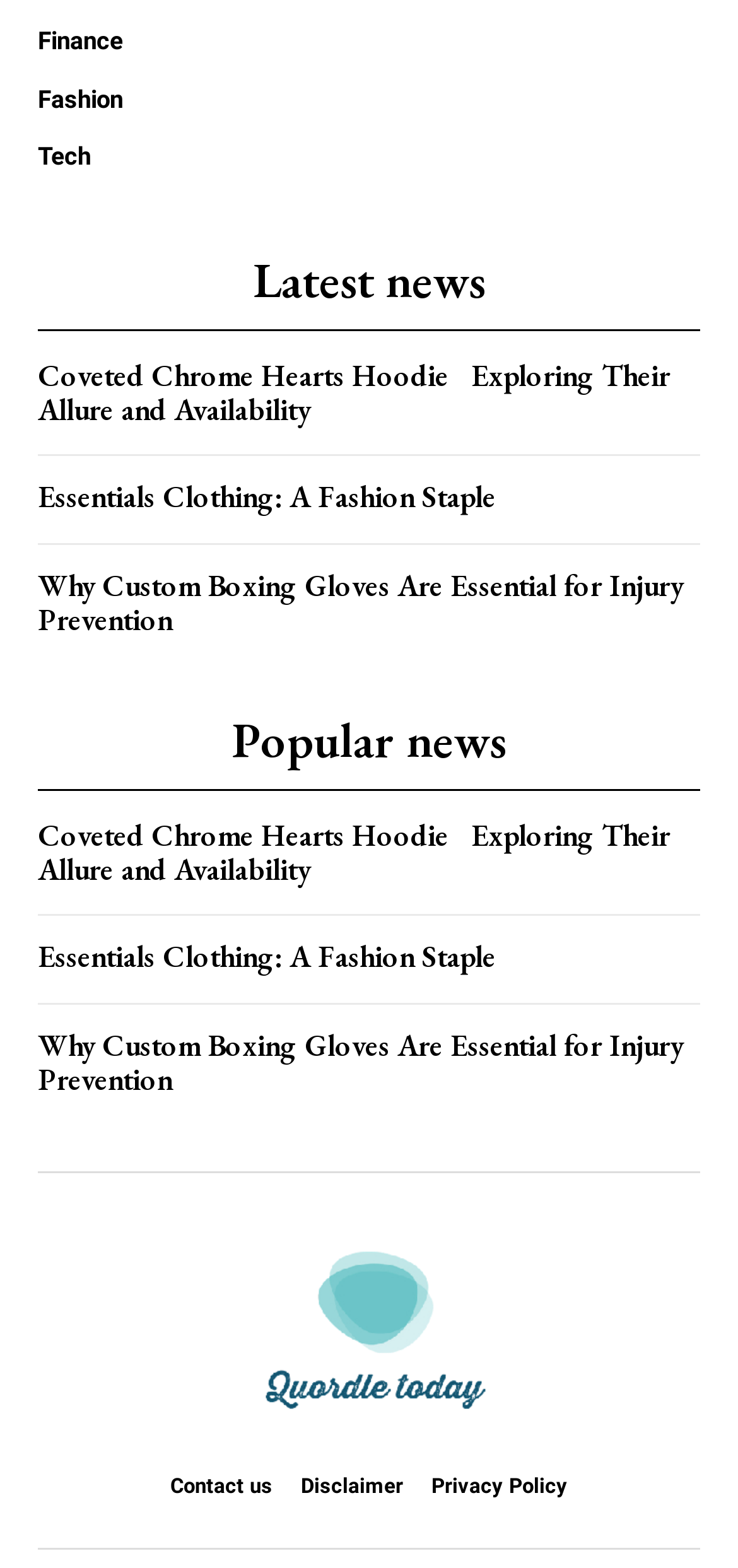Please locate the bounding box coordinates of the element that should be clicked to complete the given instruction: "Read Latest news".

[0.342, 0.16, 0.658, 0.198]